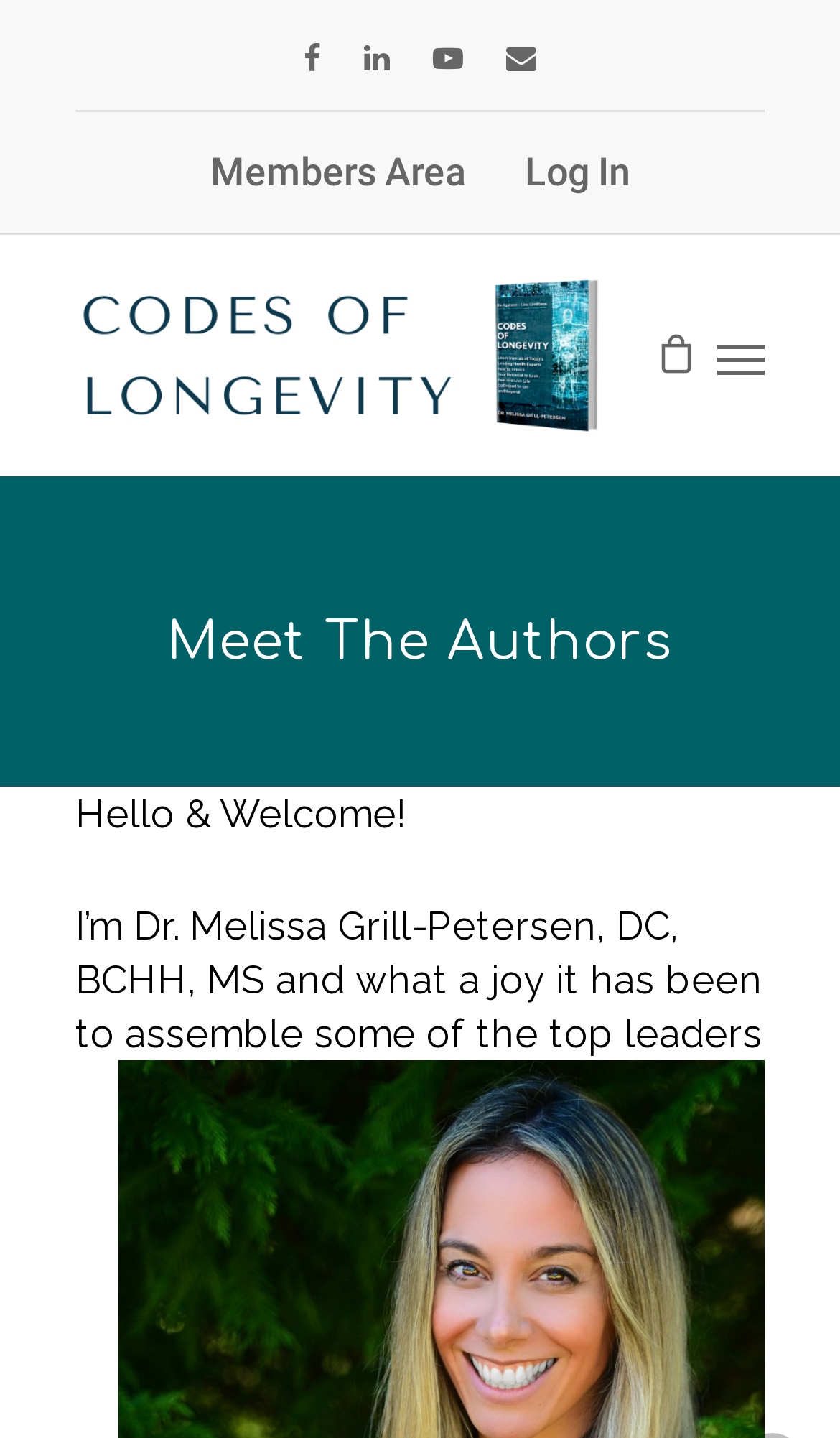Create a detailed summary of the webpage's content and design.

The webpage is about Longevity Experts and Codes of Longevity. At the top left, there are four social media links, represented by icons, aligned horizontally. To the right of these icons, there are two links, "Members Area" and "Log In", positioned side by side. Below these links, there is a prominent link "Codes of Longevity" with an accompanying image. 

On the right side of the page, there is another link with an icon, and below it, an empty link. 

The main content of the page starts with a heading "Meet The Authors" at the top center. Below this heading, there is a greeting "Hello & Welcome!" followed by a paragraph of text introducing Dr. Melissa Grill-Petersen, DC, BCHH, MS, and her work on assembling experts in the field of longevity.